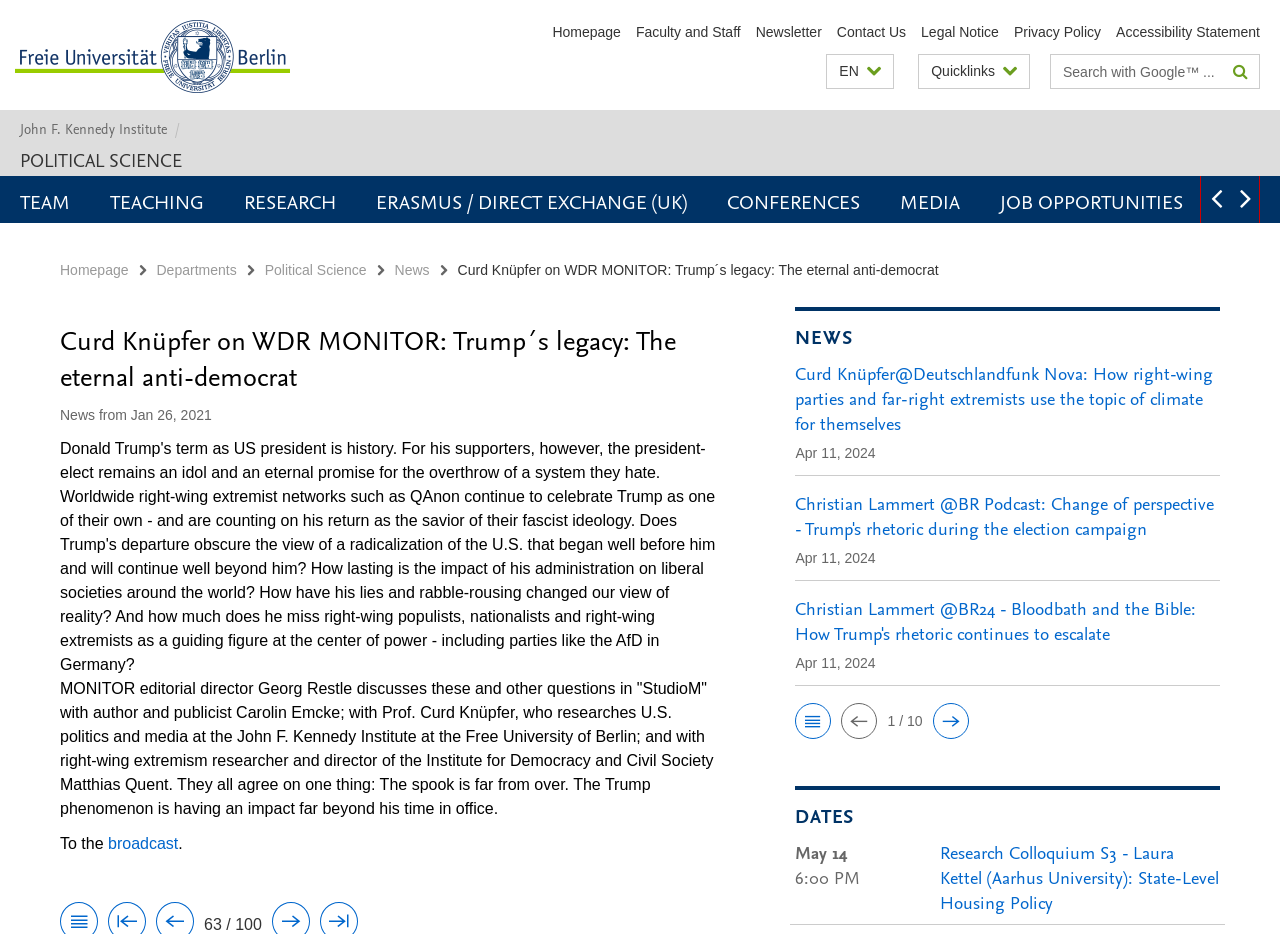Answer the question with a single word or phrase: 
What is the language of the webpage?

English